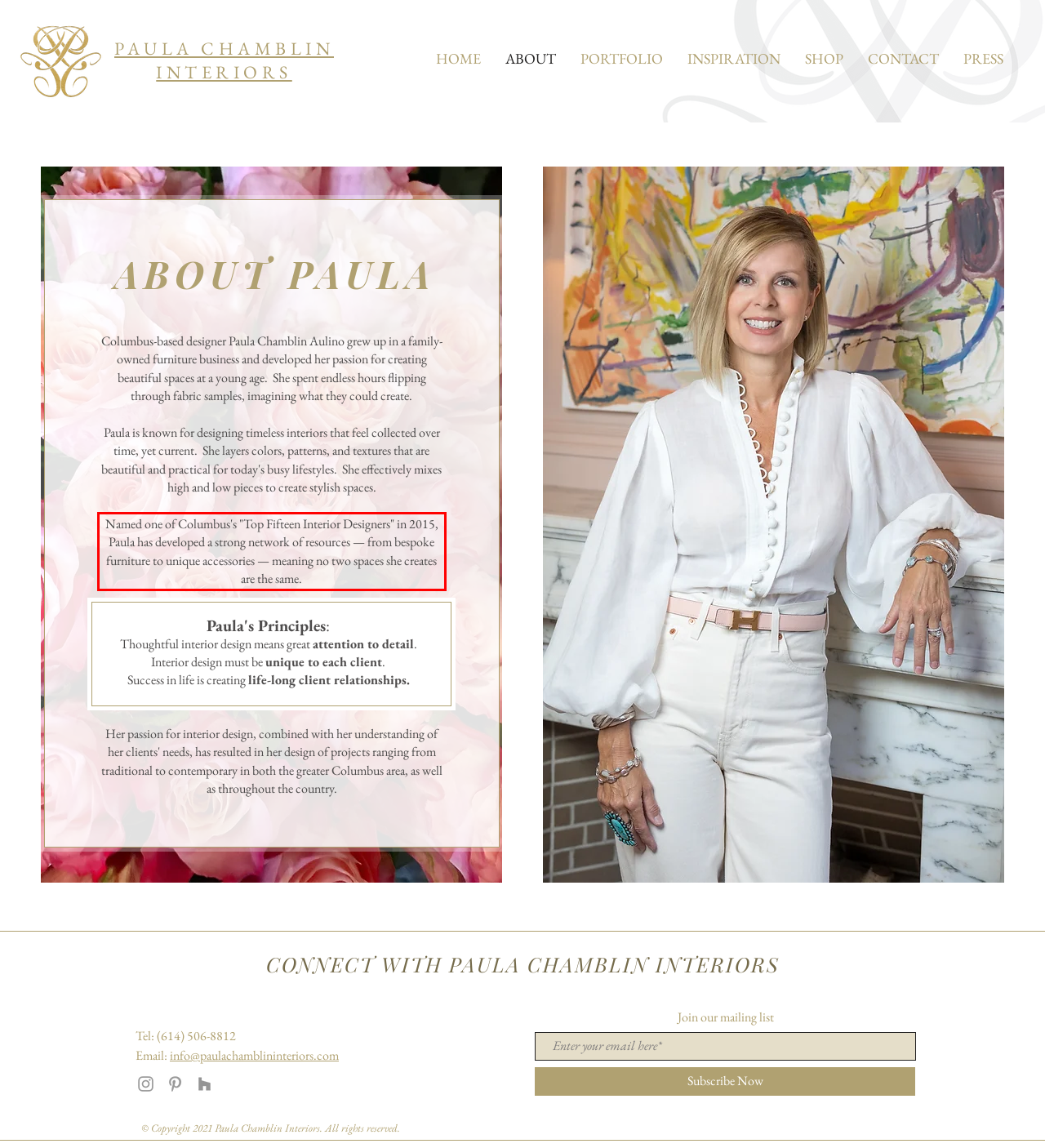With the provided screenshot of a webpage, locate the red bounding box and perform OCR to extract the text content inside it.

Named one of Columbus's "Top Fifteen Interior Designers" in 2015, Paula has developed a strong network of resources — from bespoke furniture to unique accessories — meaning no two spaces she creates are the same.